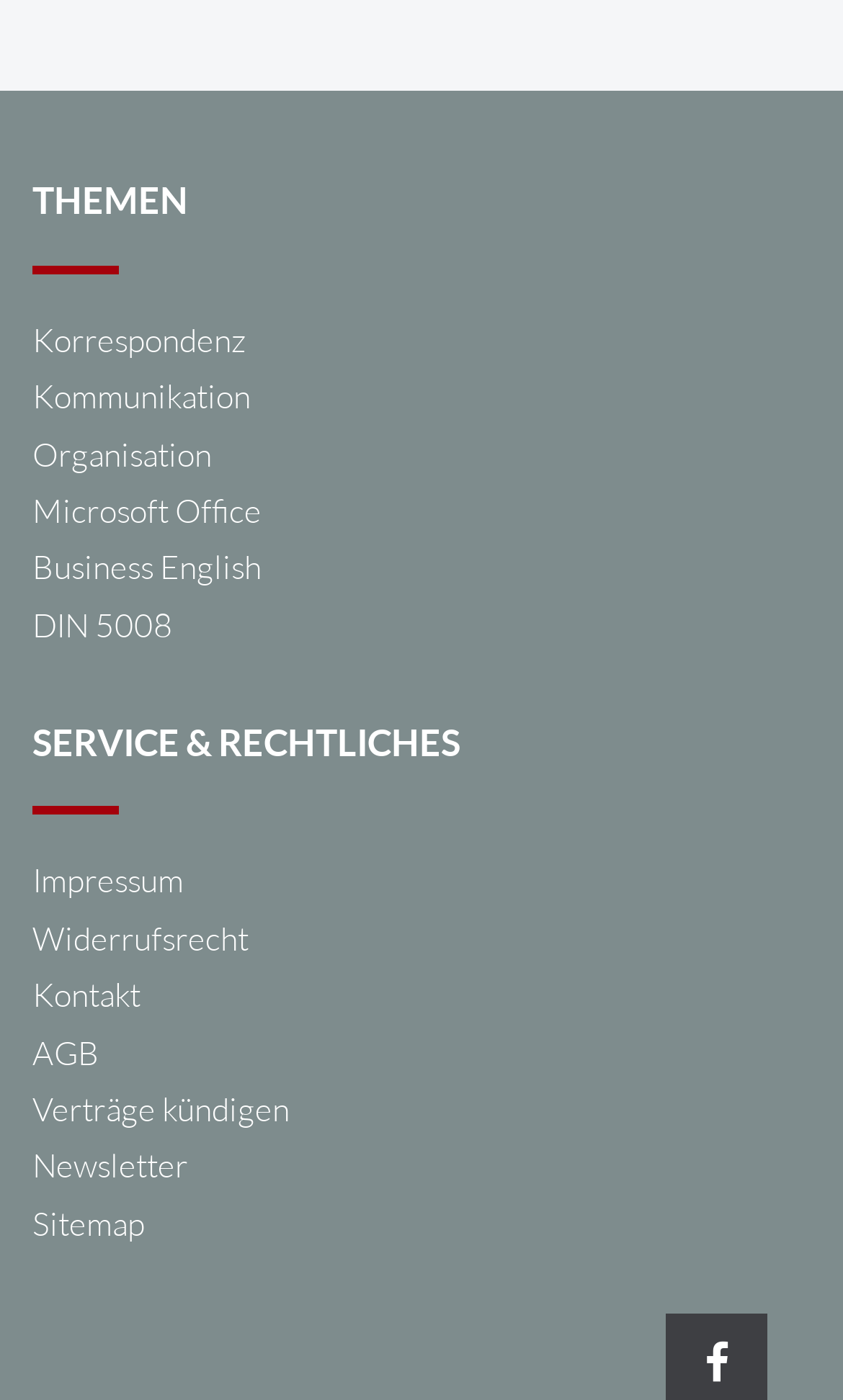Kindly determine the bounding box coordinates for the clickable area to achieve the given instruction: "Open Sitemap".

[0.038, 0.859, 0.172, 0.889]